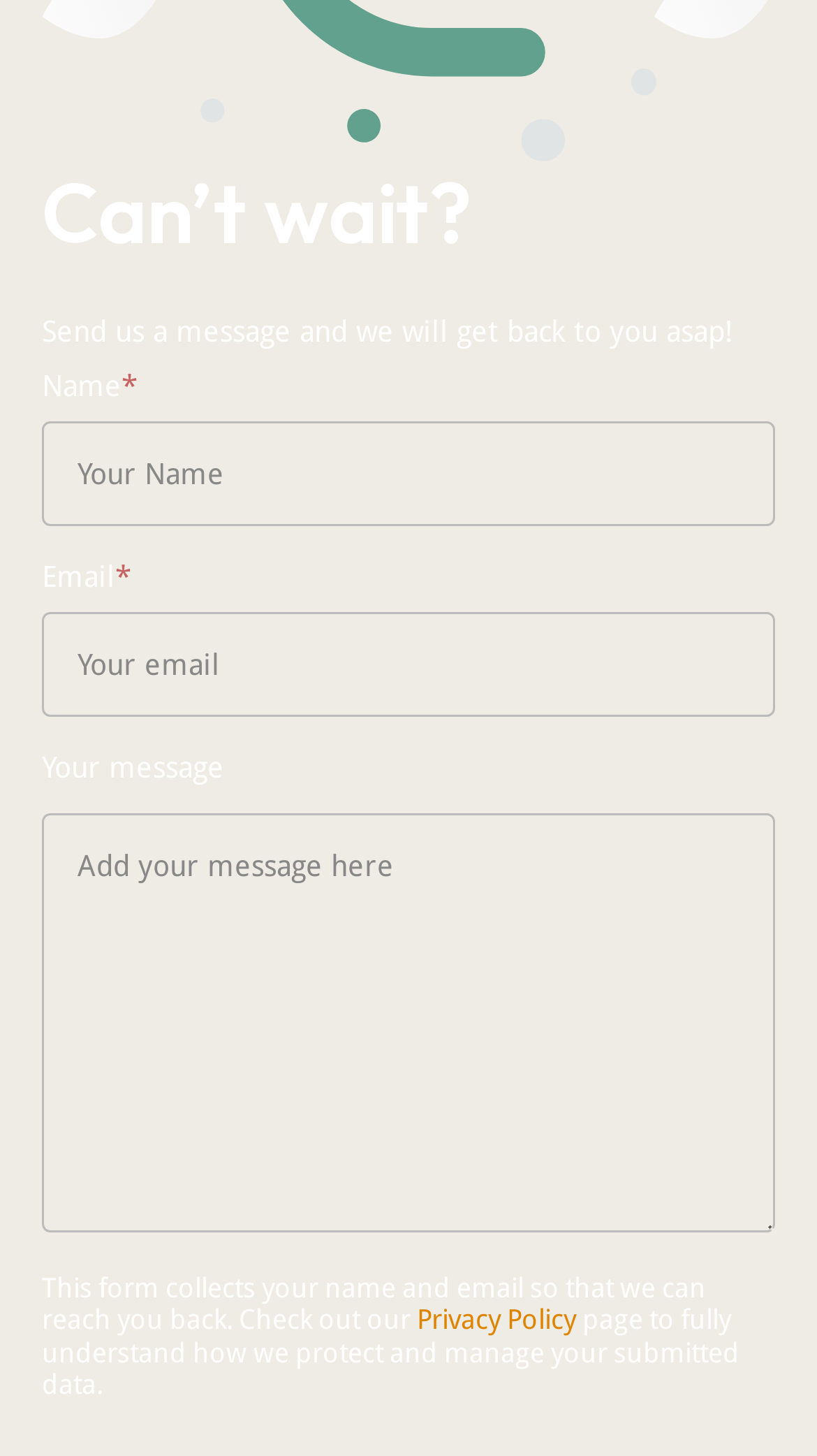Determine the bounding box for the described HTML element: "Privacy Policy". Ensure the coordinates are four float numbers between 0 and 1 in the format [left, top, right, bottom].

[0.51, 0.896, 0.705, 0.917]